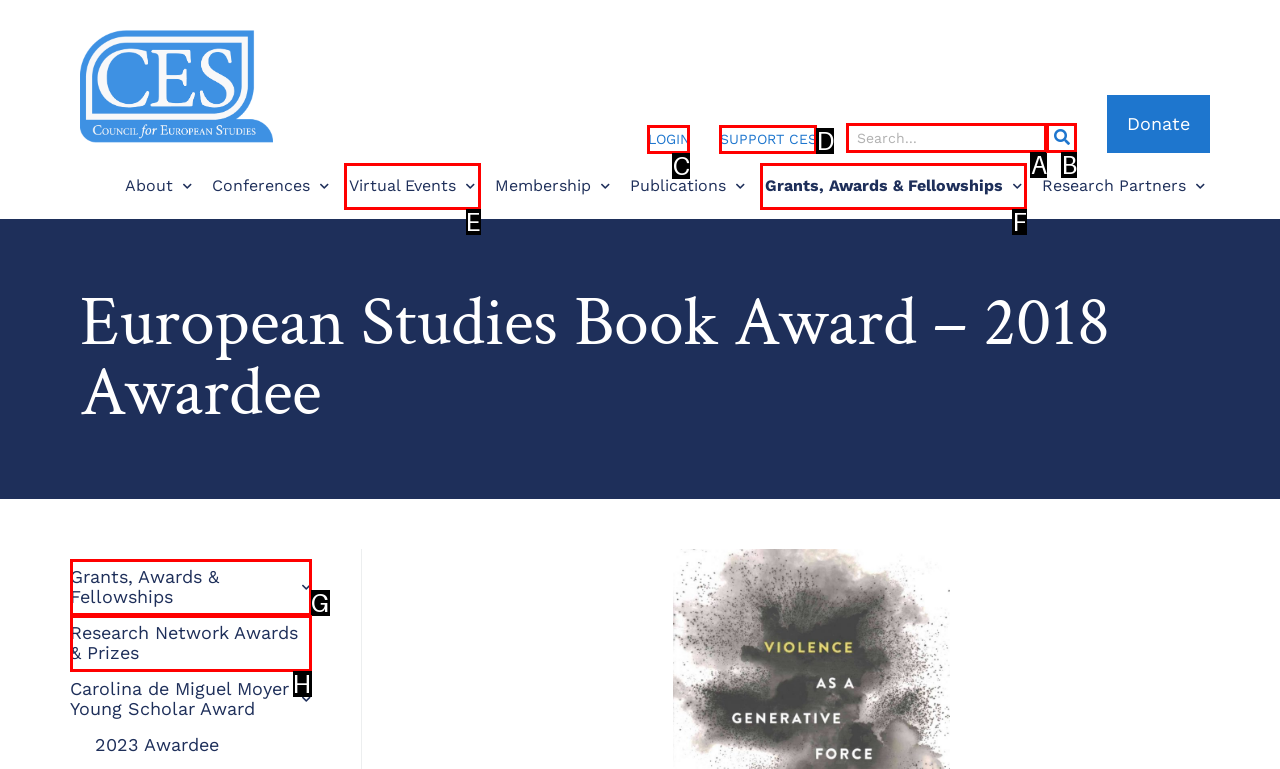Based on the task: Go to Grants, Awards & Fellowships page, which UI element should be clicked? Answer with the letter that corresponds to the correct option from the choices given.

F